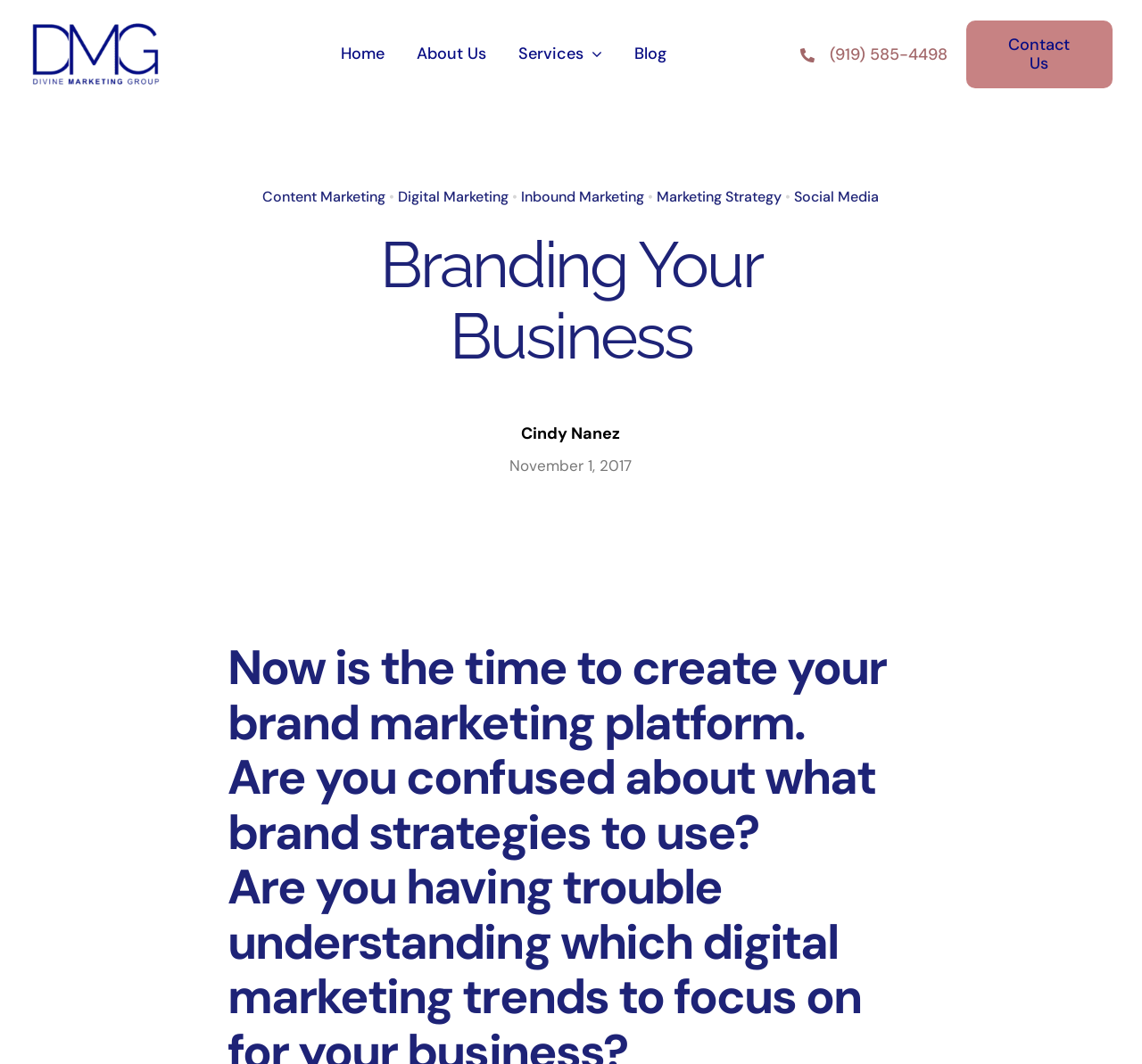From the image, can you give a detailed response to the question below:
How many services are listed on the webpage?

I counted the number of link elements under the main content area, which are 'Content Marketing', 'Digital Marketing', 'Inbound Marketing', 'Marketing Strategy', and 'Social Media', plus the '•' separator elements in between.